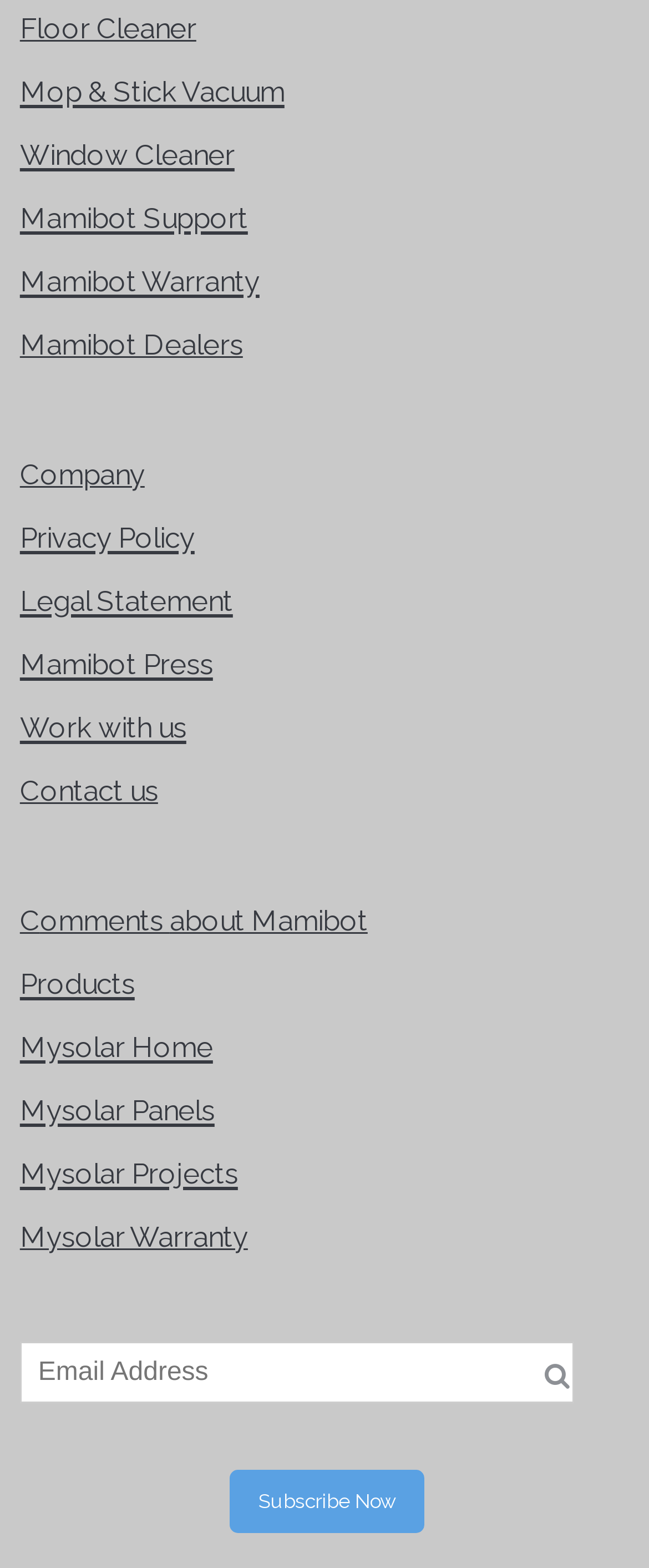Identify the coordinates of the bounding box for the element described below: "Mop & Stick Vacuum". Return the coordinates as four float numbers between 0 and 1: [left, top, right, bottom].

[0.031, 0.048, 0.438, 0.069]